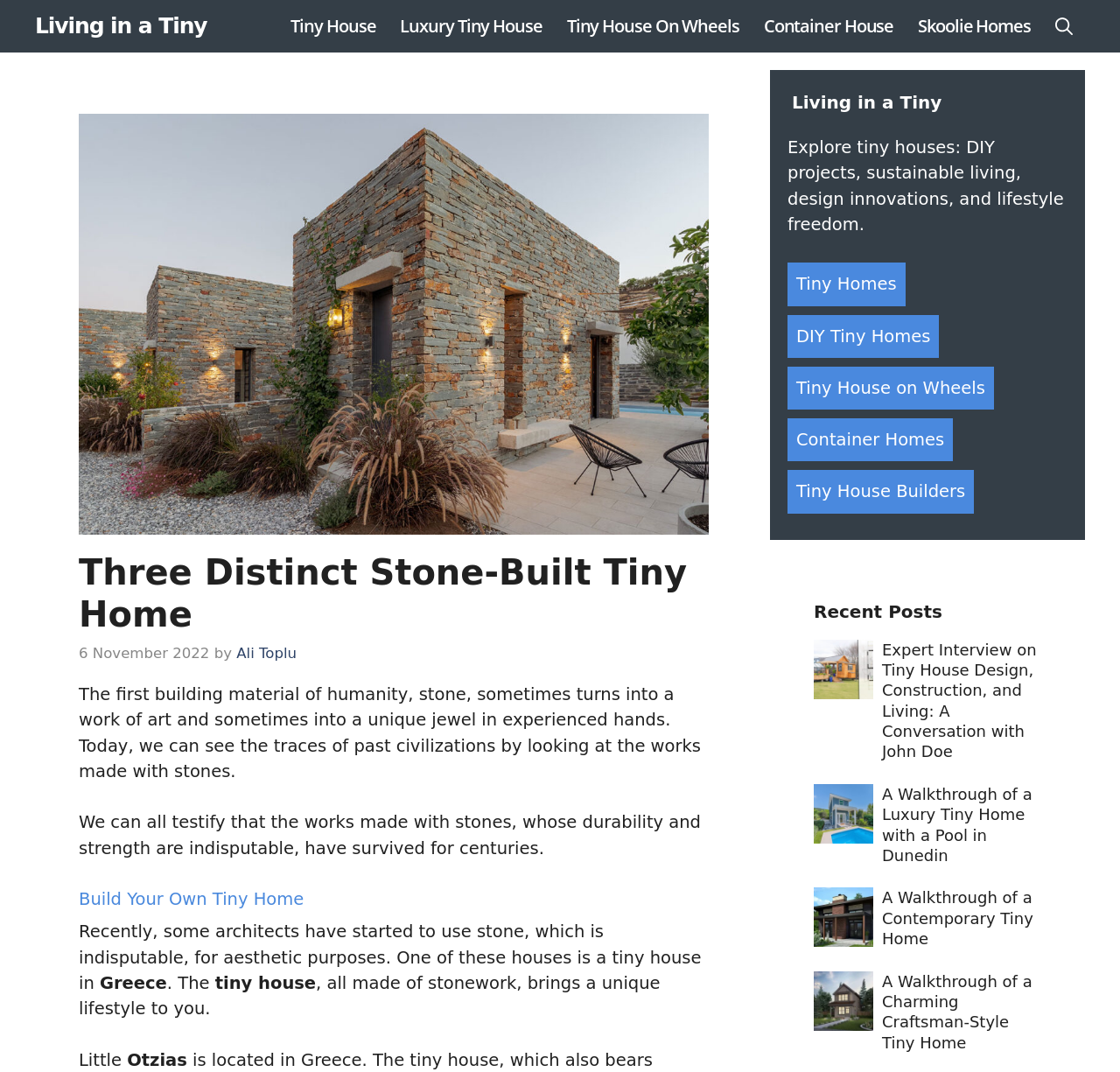Identify the bounding box for the element characterized by the following description: "Tiny House Builders".

[0.703, 0.439, 0.87, 0.479]